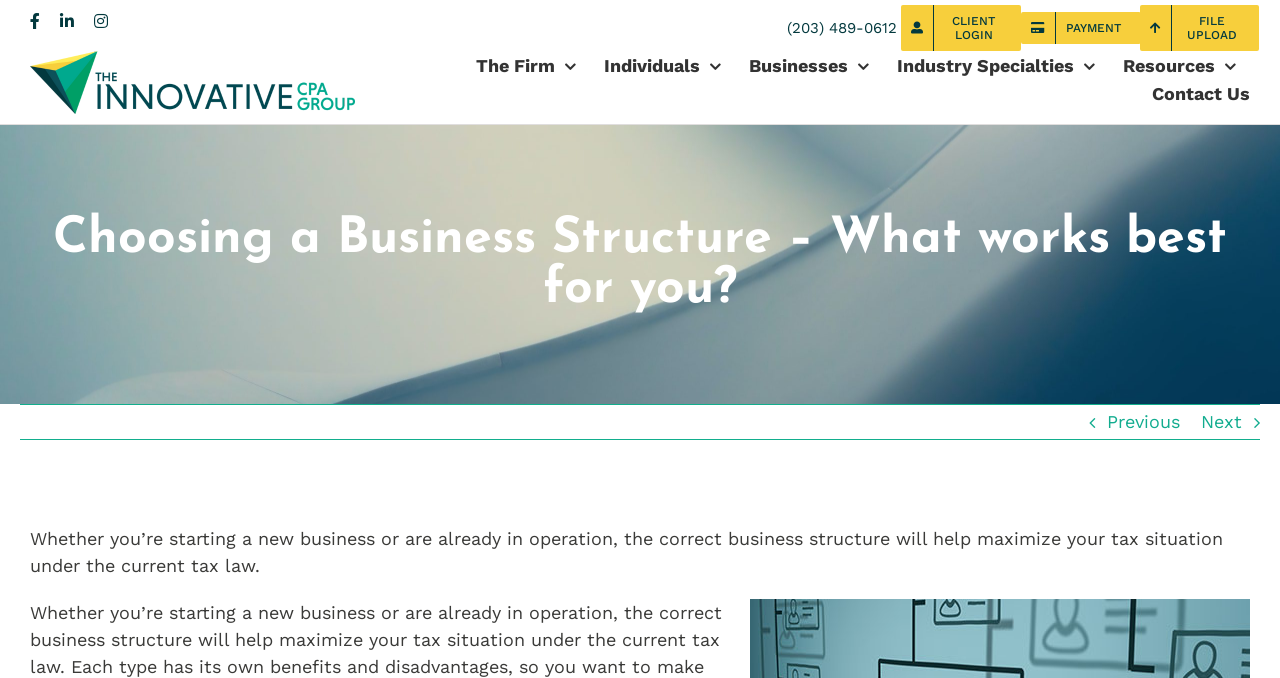What is the logo of the company?
Please provide an in-depth and detailed response to the question.

I found the logo of the company by looking at the image on the top left corner of the webpage, which is described as 'Innovative CPA Group Logo'.